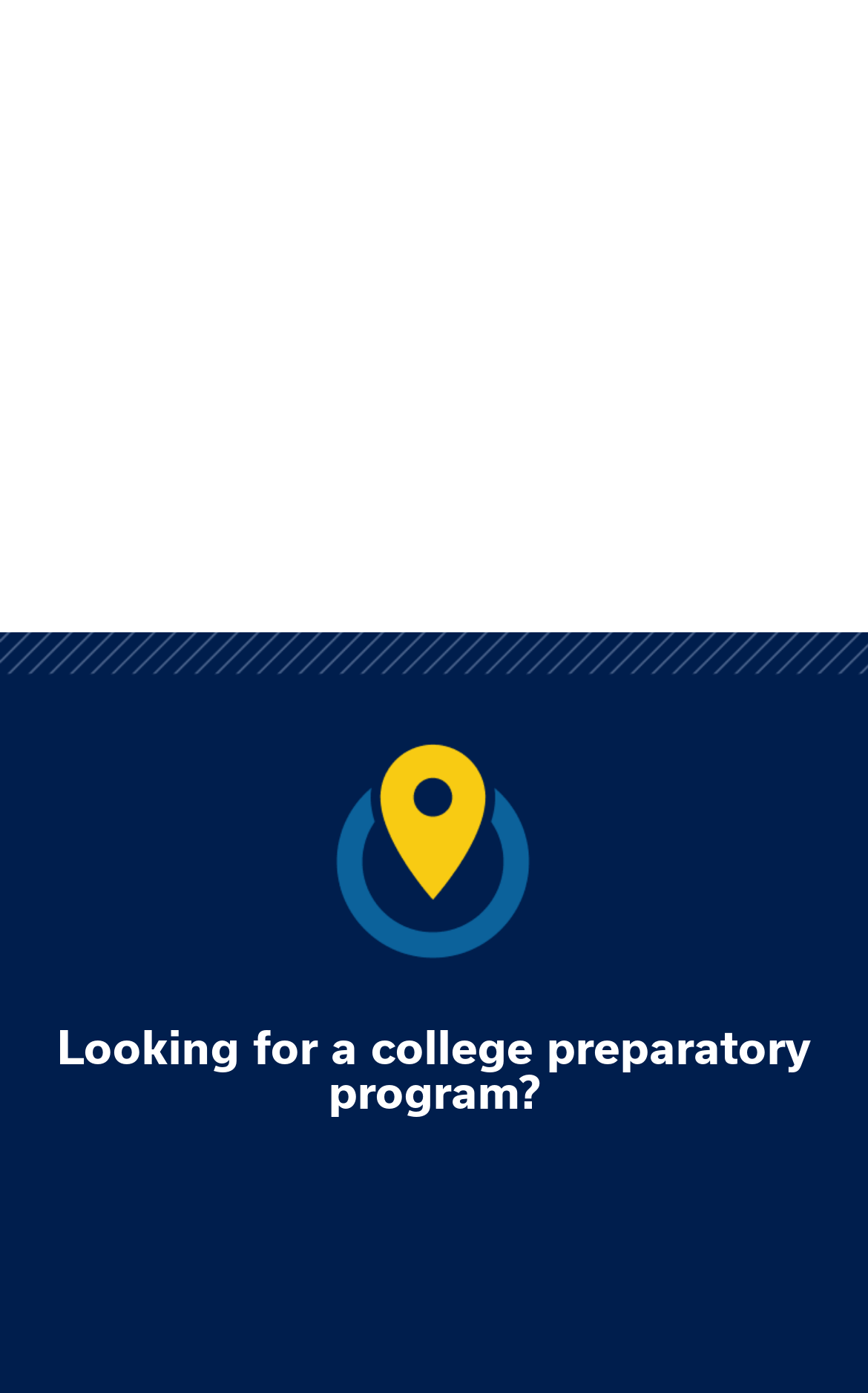What is the purpose of the search directory?
Please answer the question with a detailed and comprehensive explanation.

The heading 'Looking for a college preparatory program?' suggests that the search directory is intended to help users find a college preparatory program that suits their needs.